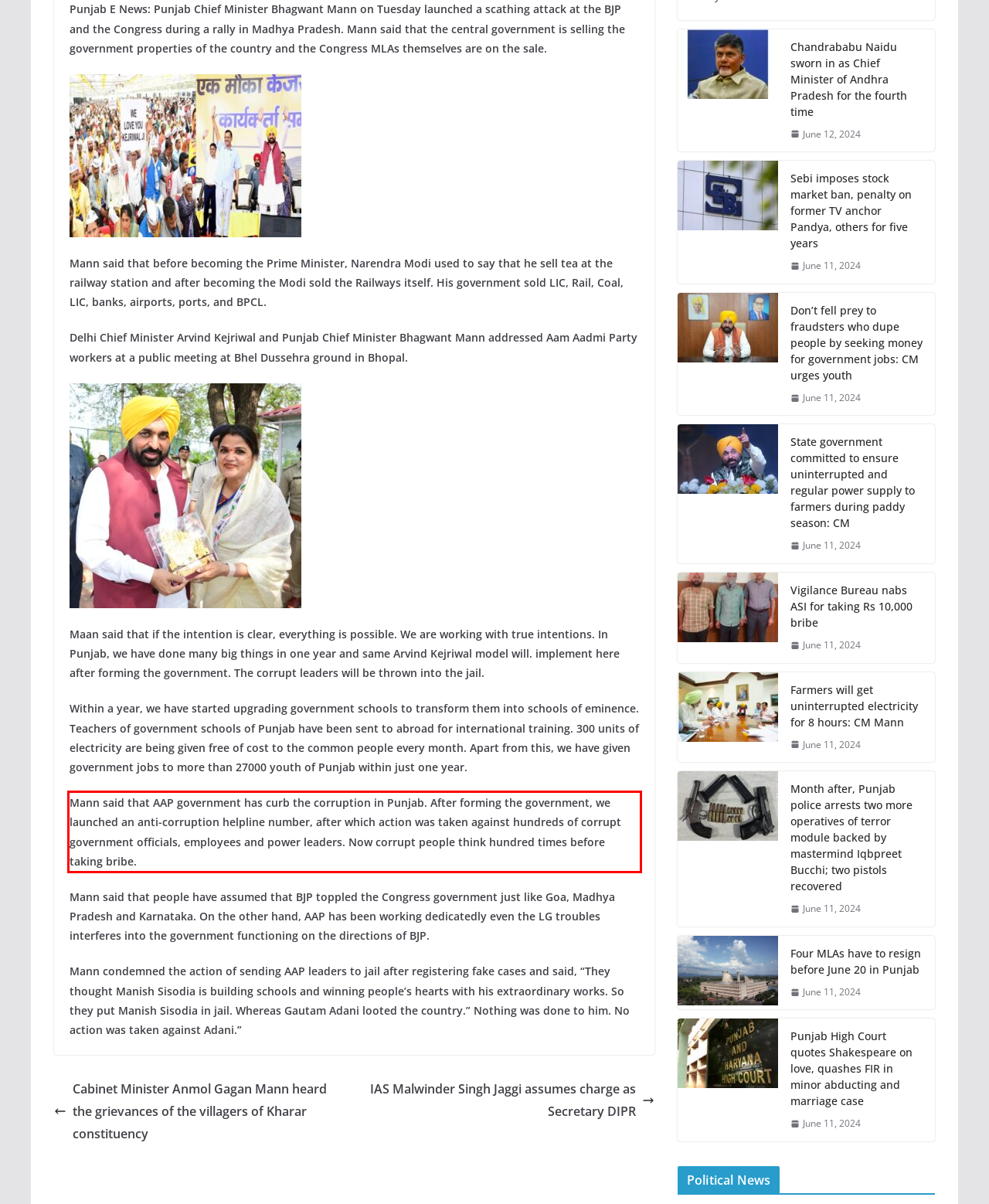Please identify the text within the red rectangular bounding box in the provided webpage screenshot.

Mann said that AAP government has curb the corruption in Punjab. After forming the government, we launched an anti-corruption helpline number, after which action was taken against hundreds of corrupt government officials, employees and power leaders. Now corrupt people think hundred times before taking bribe.